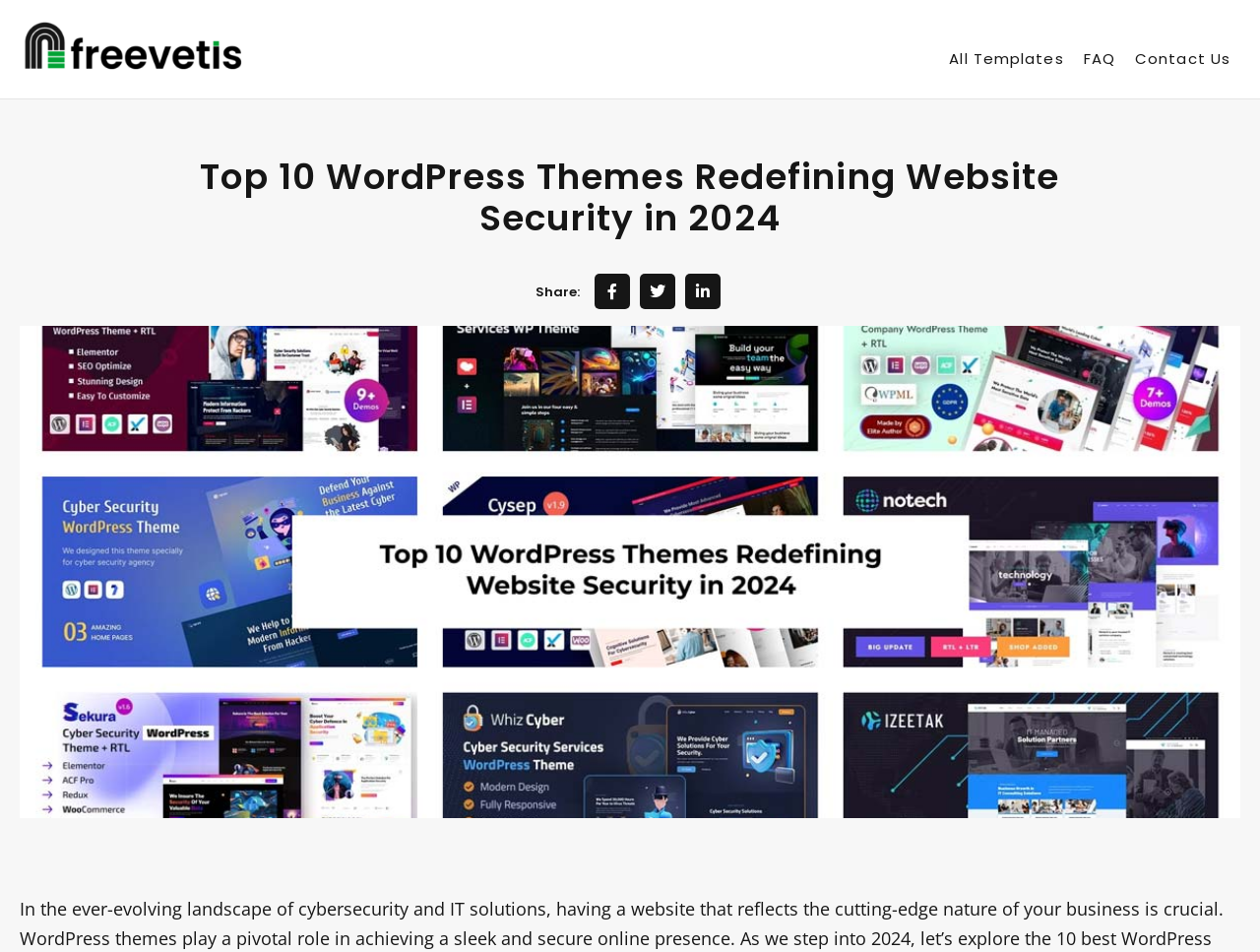Please find the bounding box coordinates in the format (top-left x, top-left y, bottom-right x, bottom-right y) for the given element description. Ensure the coordinates are floating point numbers between 0 and 1. Description: All Templates

[0.746, 0.041, 0.852, 0.082]